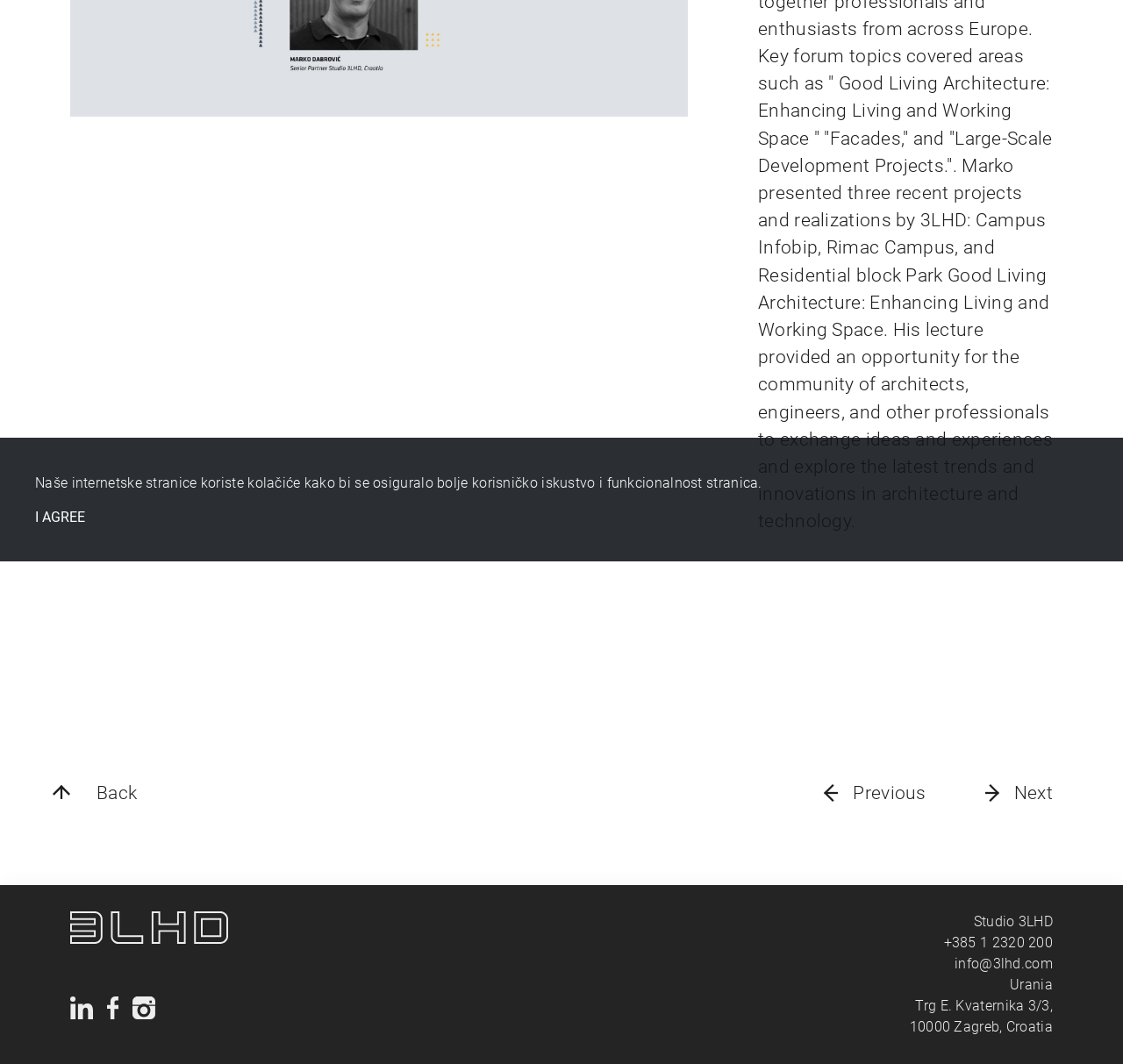Locate the bounding box of the UI element based on this description: "info@3lhd.com". Provide four float numbers between 0 and 1 as [left, top, right, bottom].

[0.85, 0.898, 0.938, 0.913]